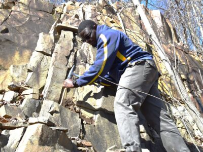Explain in detail what you see in the image.

The image depicts a researcher engaged in fieldwork, using specialized equipment to collect data from a rugged rock face. The individual, dressed in a blue and yellow jacket paired with grey pants, is positioned in a bright, natural environment, with trees and rocky formations visible in the background. This scene highlights the ongoing efforts to gather geological information, which is crucial for understanding climate change and its impacts. This work is part of a broader study exploring the geological landscape of New Jersey, with a focus on utilizing the region's materials to combat climate change effectively.